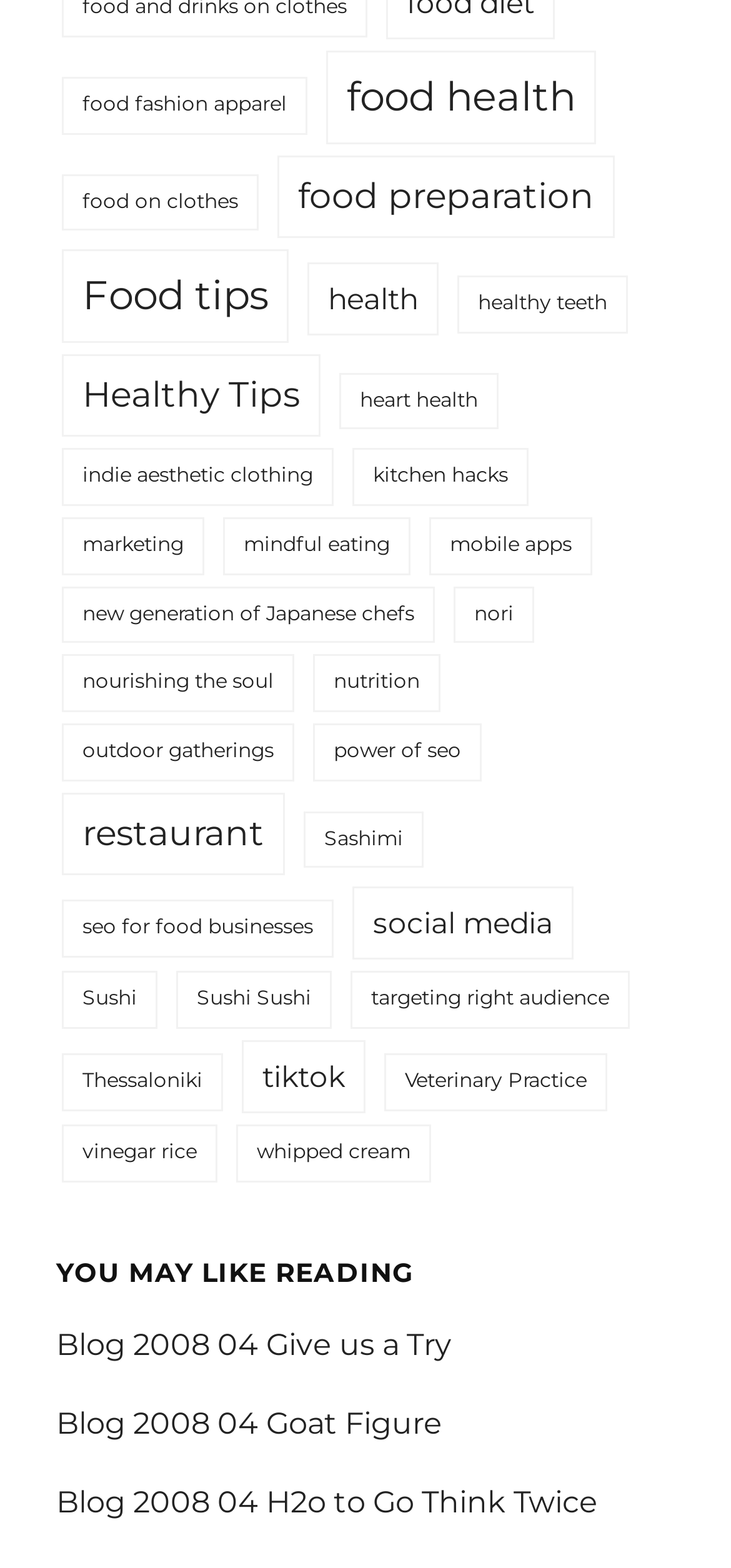Find the bounding box coordinates for the area that should be clicked to accomplish the instruction: "Discover new generation of Japanese chefs".

[0.085, 0.374, 0.595, 0.41]